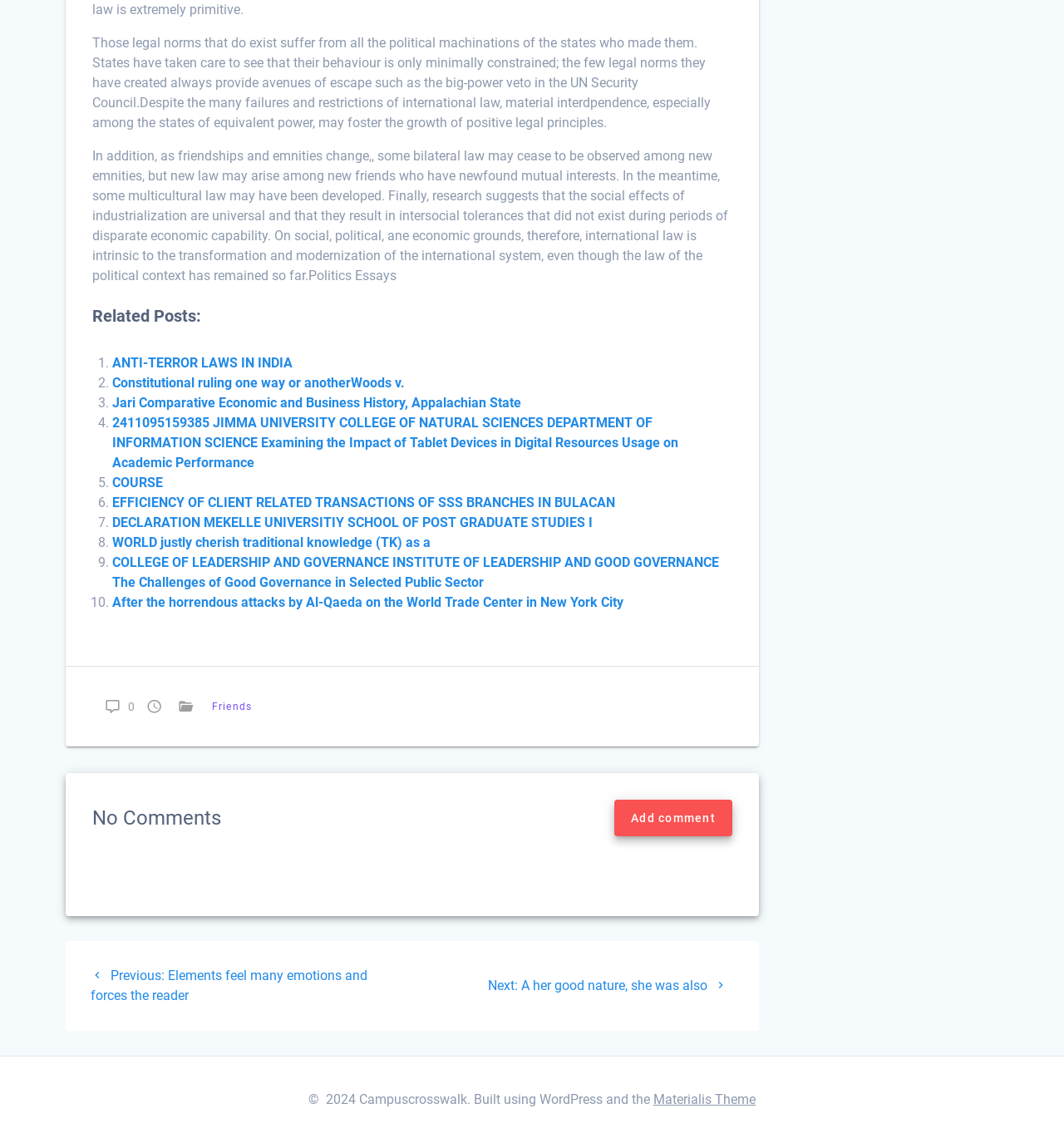Provide a single word or phrase to answer the given question: 
What is the topic of the main article?

International law